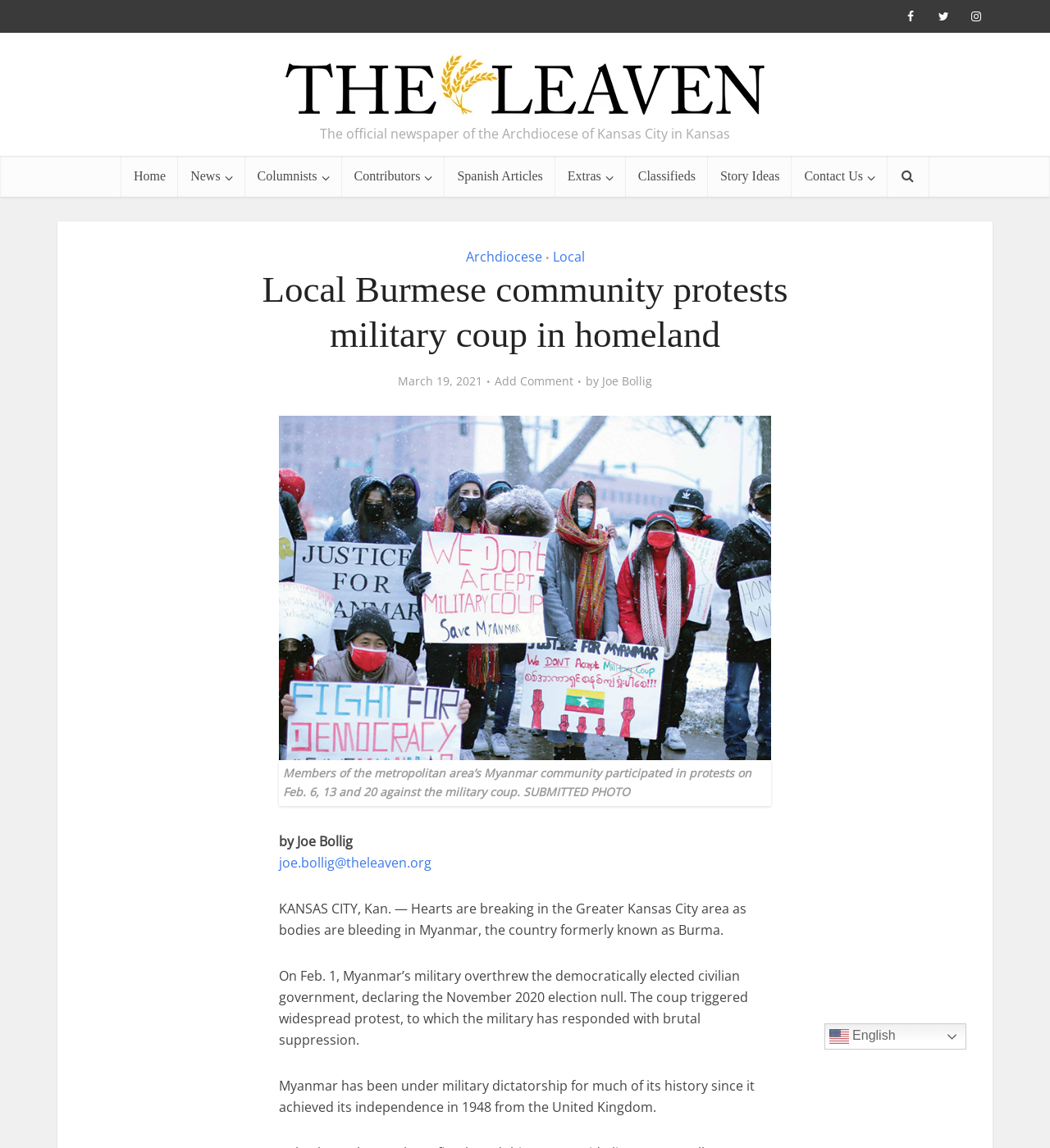Give a comprehensive overview of the webpage, including key elements.

This webpage is from The Leaven Catholic Newspaper, with a prominent header displaying the newspaper's name and a brief description below it. The top section of the page features a row of links, including "Home", "News", "Columnists", "Contributors", "Spanish Articles", "Extras", "Classifieds", "Story Ideas", "Contact Us", and a search icon. 

Below this row, there is a large heading that reads "Local Burmese community protests military coup in homeland". This heading is followed by a subheading with the date "March 19, 2021". 

To the right of the heading, there is a link to add a comment, followed by the author's name, "Joe Bollig". 

The main content of the page is an article about the Myanmar community in the Kansas City area protesting against the military coup in their homeland. The article features a large image with a caption describing the protests, which took place on February 6, 13, and 20. 

The article itself is divided into several paragraphs, with the author's name and email address displayed at the top. The text describes the situation in Myanmar, including the military coup and the subsequent protests, as well as the country's history of military dictatorship. 

At the very bottom of the page, there is a link to switch the language to English, accompanied by a small flag icon.